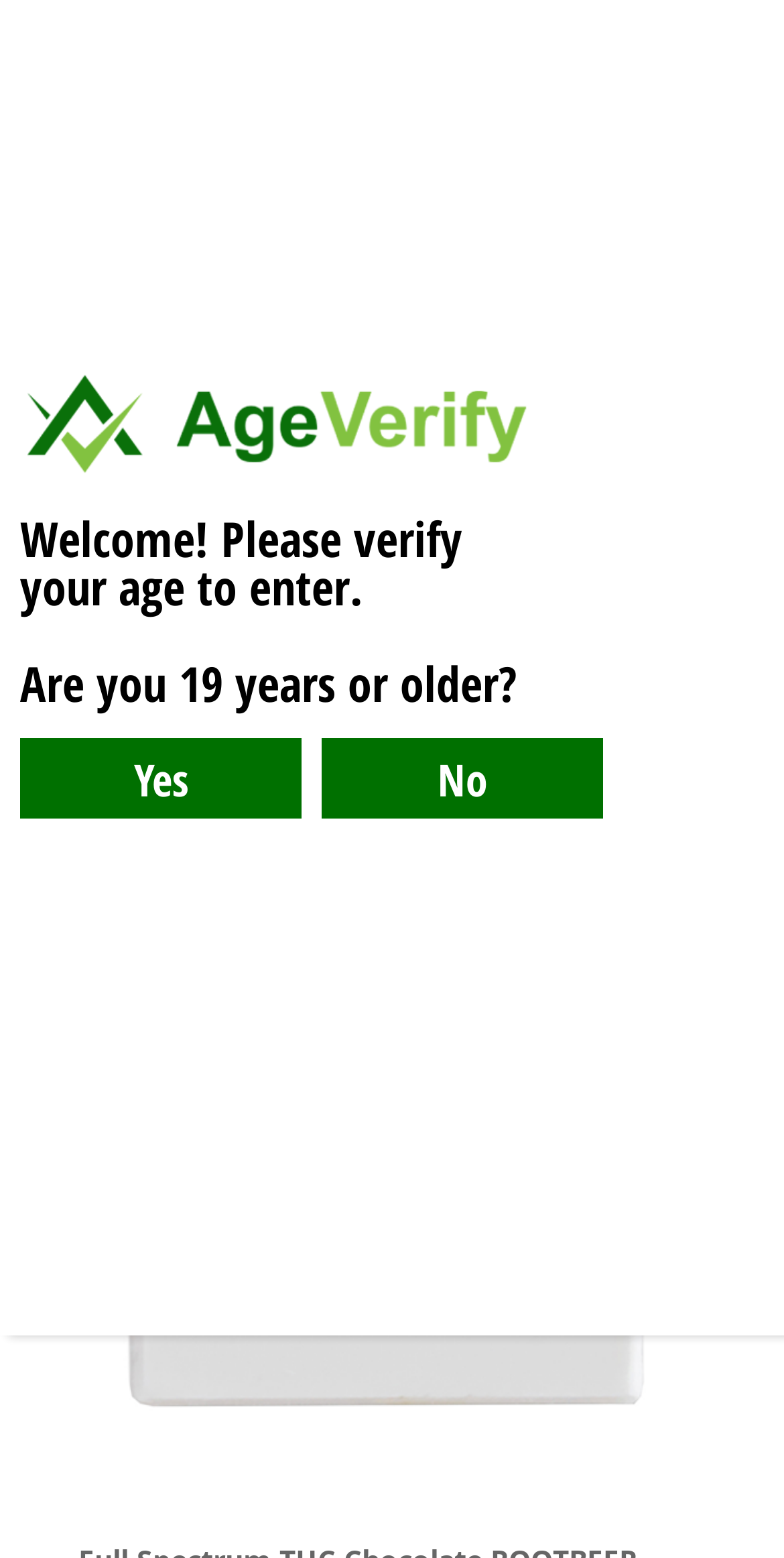What are the options to respond to the age verification?
Using the image as a reference, give a one-word or short phrase answer.

Yes or No